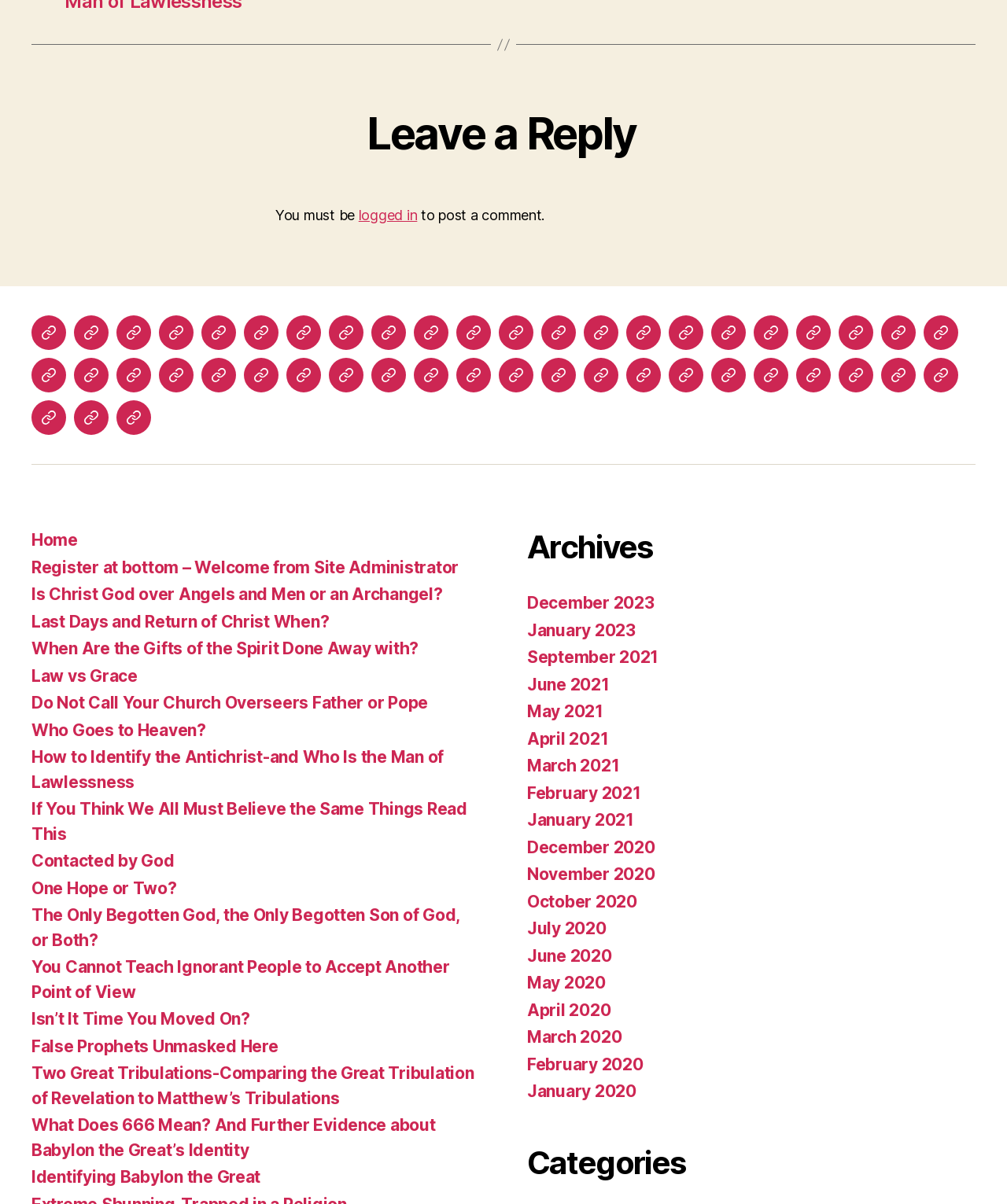How many links are there in the 'Social links' navigation?
Observe the image and answer the question with a one-word or short phrase response.

30